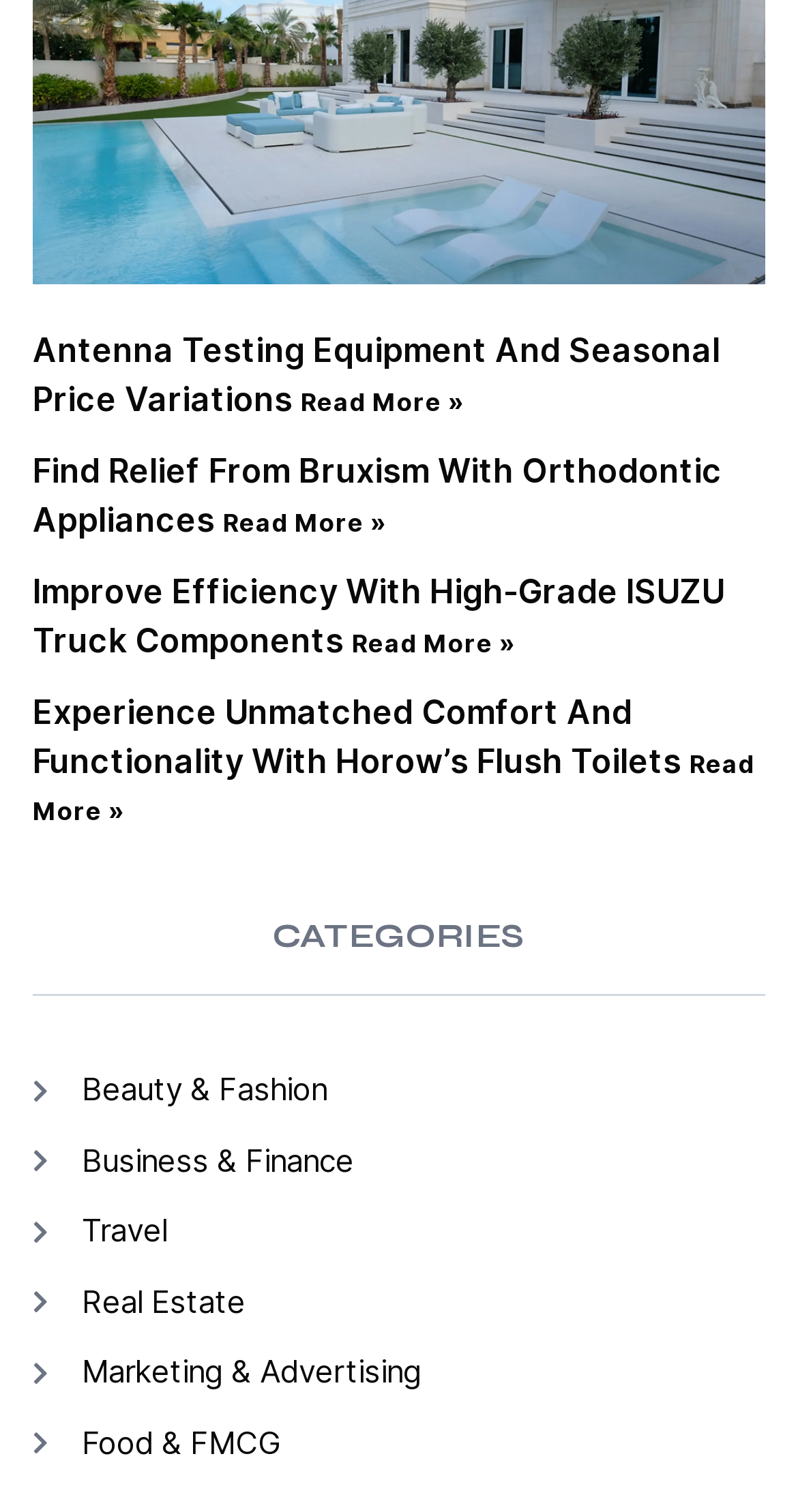Analyze the image and give a detailed response to the question:
What is the topic of the last article?

The last article is about 'Experience Unmatched Comfort And Functionality With Horow’s Flush Toilets', which can be inferred from the link text 'Experience Unmatched Comfort And Functionality With Horow’s Flush Toilets' and its corresponding 'Read more' link.